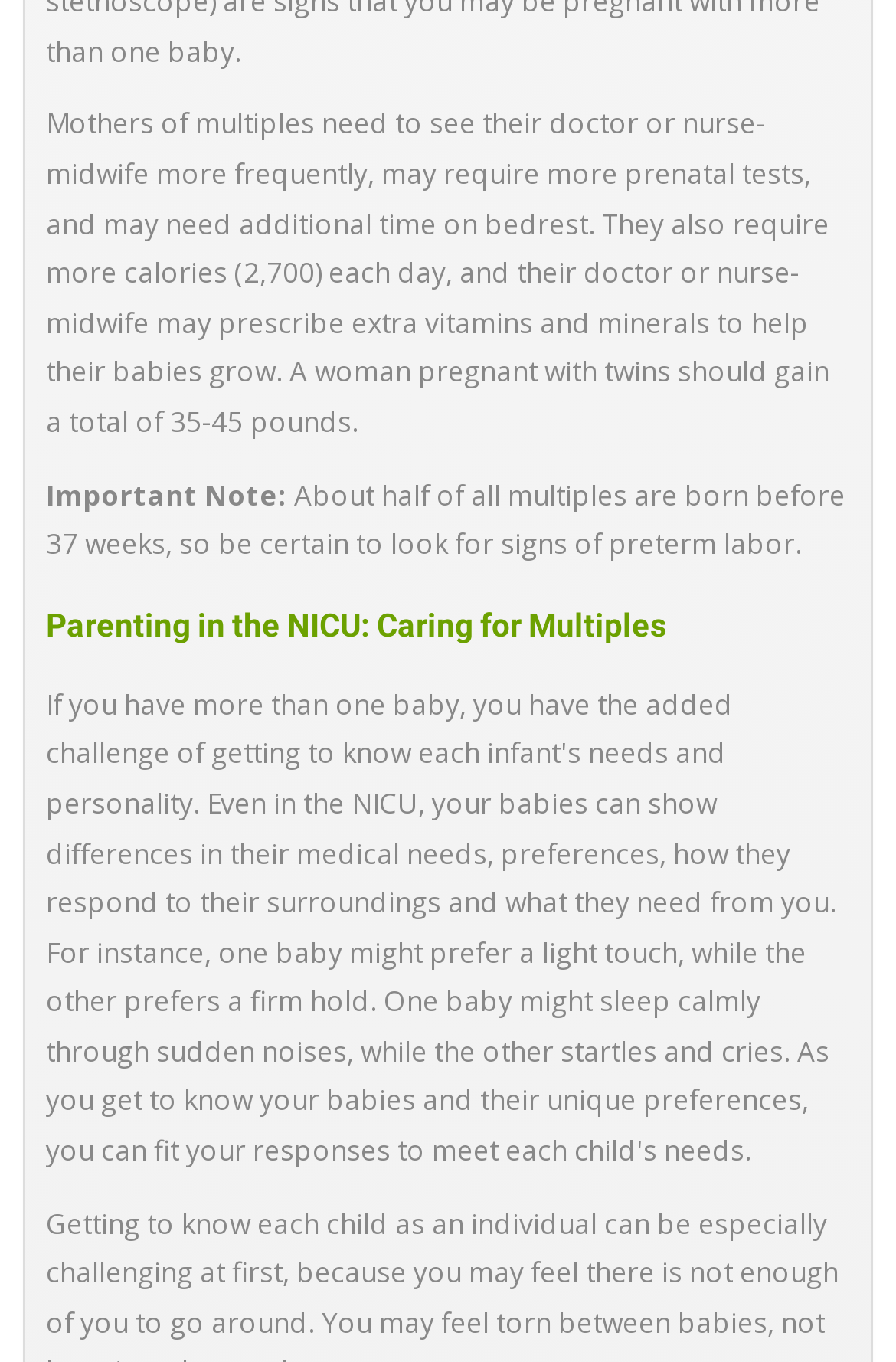What is the topic of the section after 'Feeding'?
Answer the question with just one word or phrase using the image.

Resources